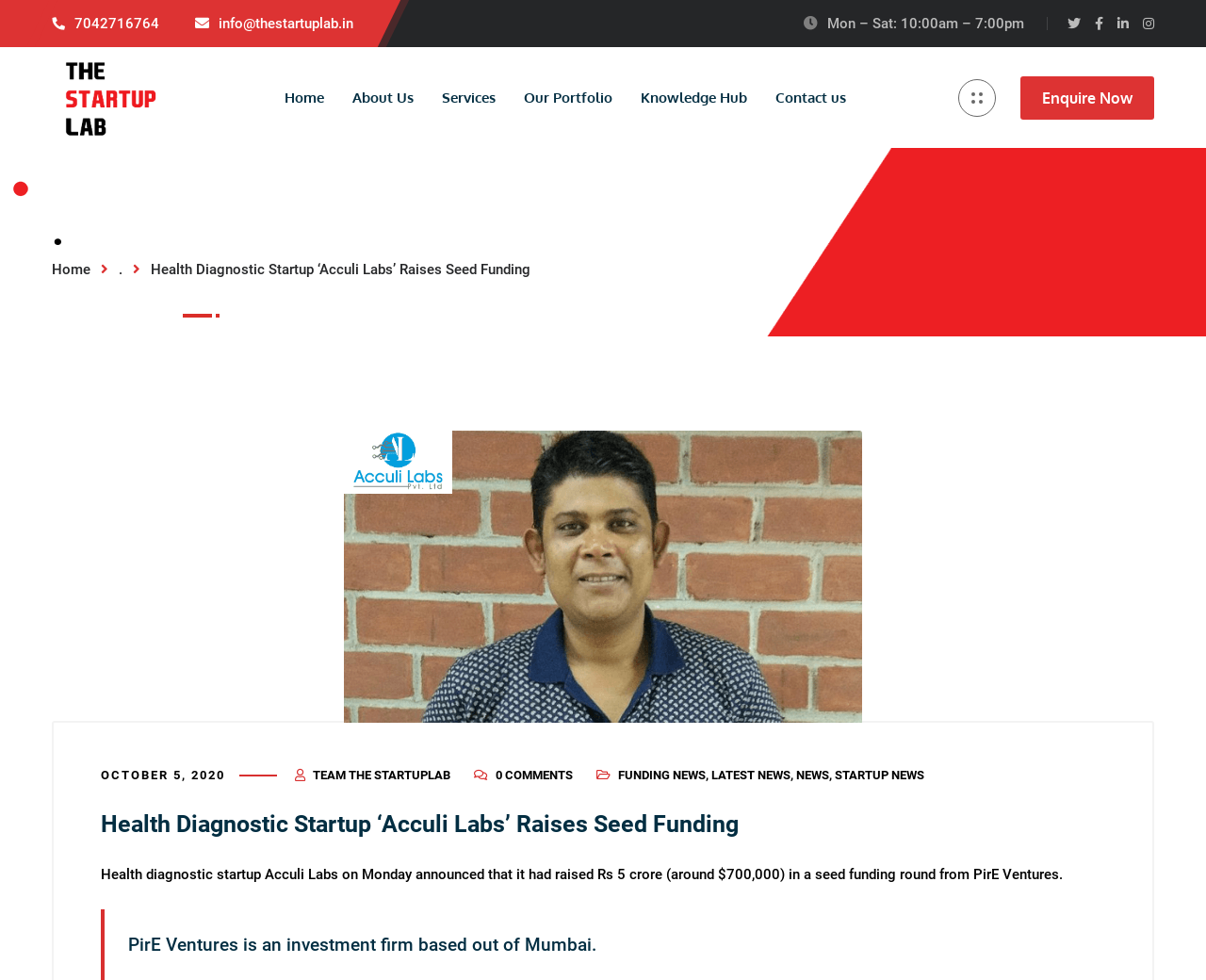What is the name of the investment firm that funded Acculi Labs?
Based on the content of the image, thoroughly explain and answer the question.

I found the answer by reading the text that describes the funding event. The text says 'Health diagnostic startup Acculi Labs on Monday announced that it had raised Rs 5 crore (around $700,000) in a seed funding round from PirE Ventures.' This text clearly mentions the name of the investment firm that funded Acculi Labs.